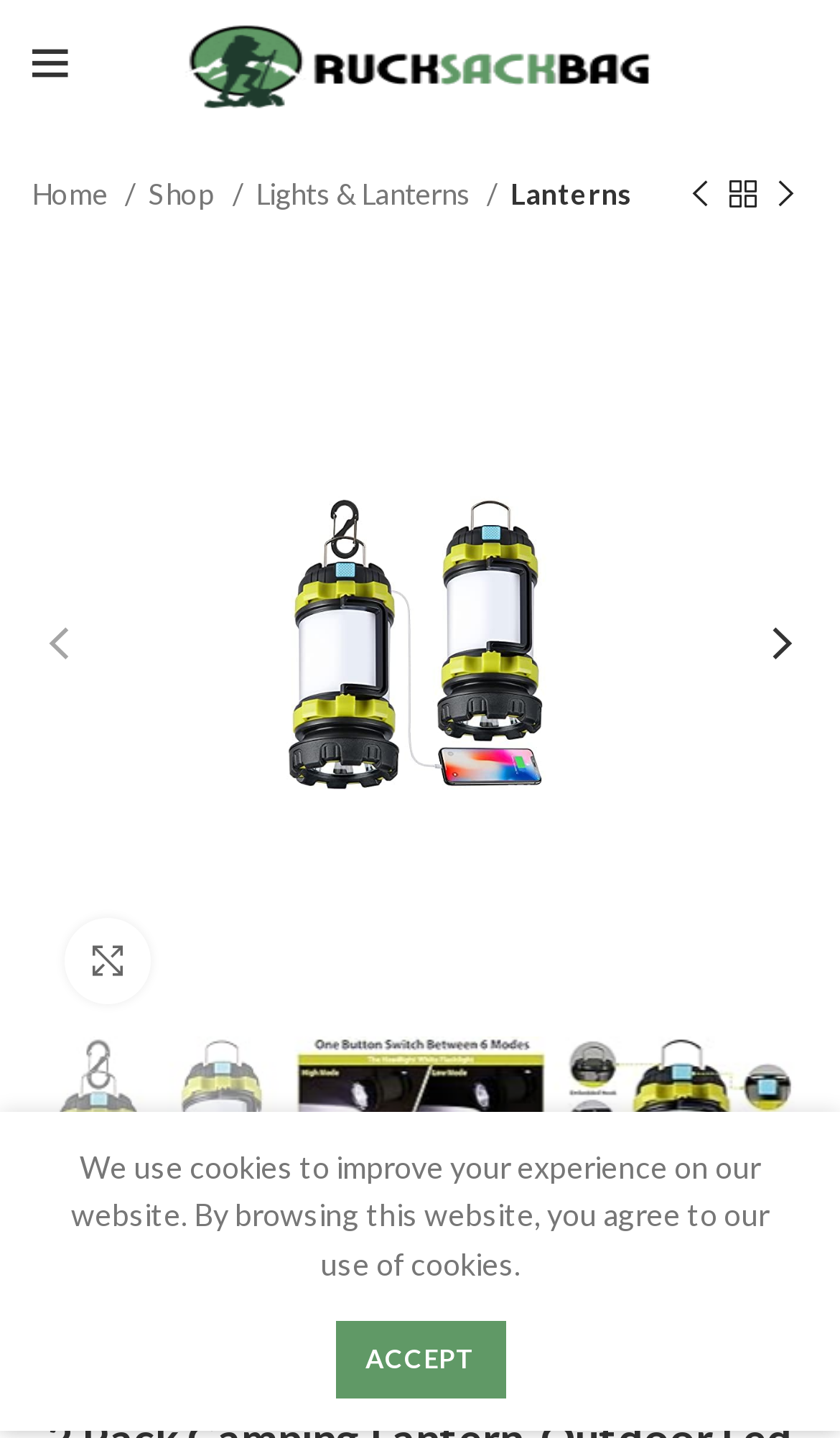Construct a thorough caption encompassing all aspects of the webpage.

This webpage is an e-commerce product page for a 2-pack camping lantern. At the top left, there is a mobile menu link. Next to it, there is a horizontal navigation menu with links to "Home", "Shop", "Lights & Lanterns", and "Lanterns". Below this menu, there are links to navigate to the previous and next product.

The main content of the page is a large product image that takes up most of the screen, with a smaller thumbnail image below it. The product image can be enlarged by clicking on a link. There are also three smaller images at the bottom of the page, showcasing the product from different angles.

On the right side of the page, there are links to visit the product seller's store and a call-to-action button to accept cookies. At the very bottom of the page, there are links to access the user's wishlist, cart, and account information.

Overall, the page is focused on showcasing the product and providing easy navigation to related products and seller information.